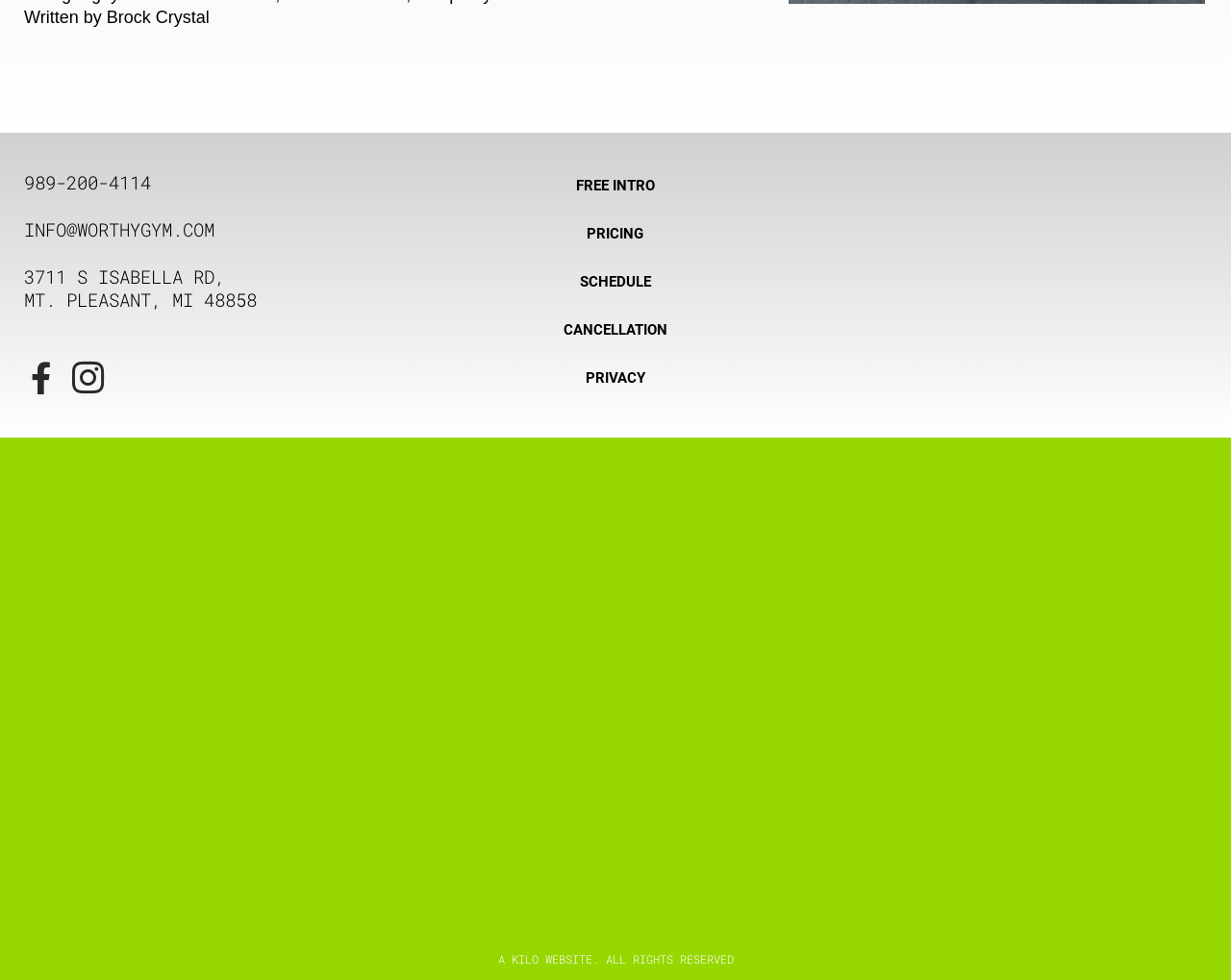What is the name of the website developer?
Based on the image, provide your answer in one word or phrase.

A KILO WEBSITE